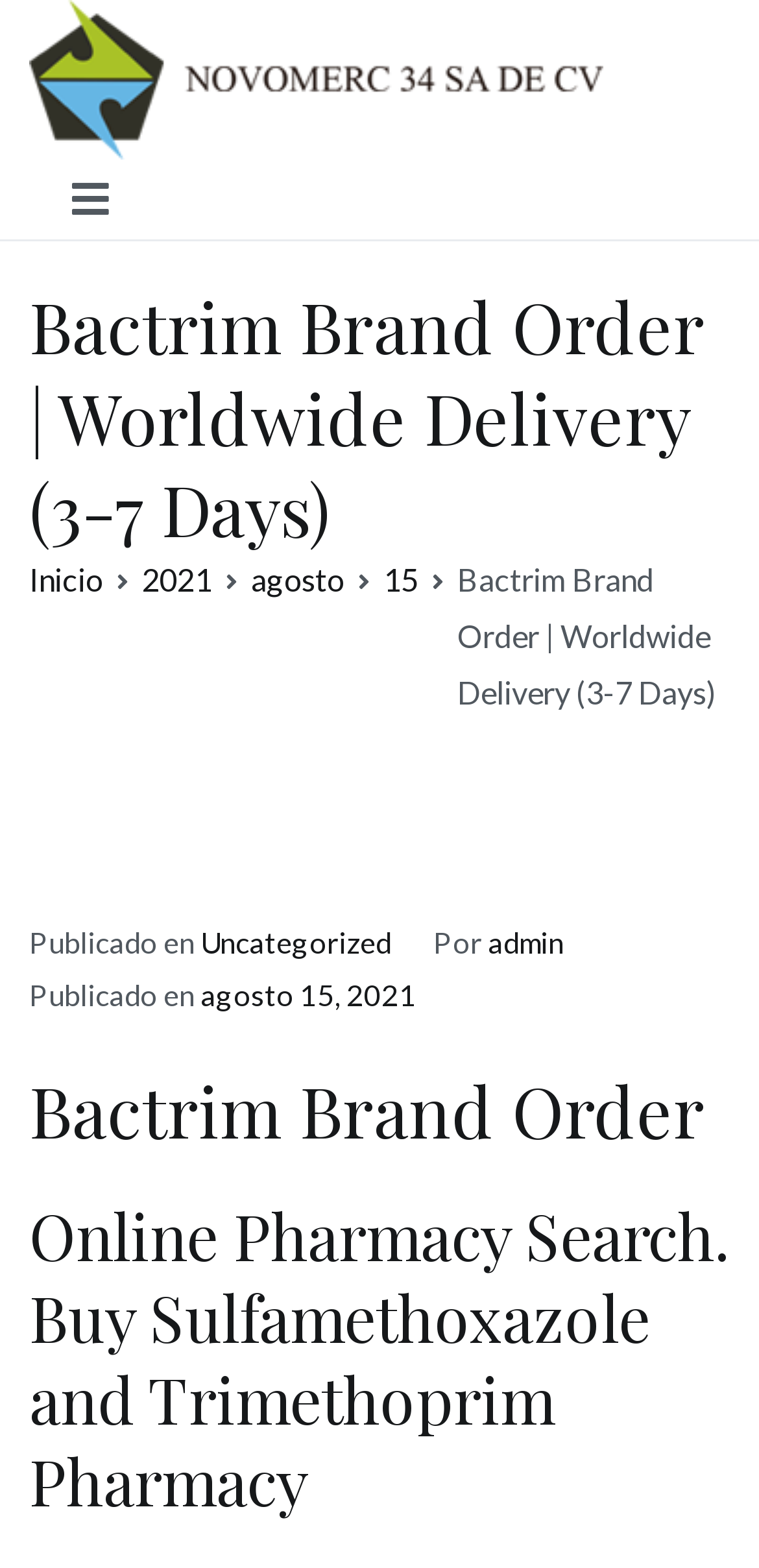Using the webpage screenshot, locate the HTML element that fits the following description and provide its bounding box: "admin".

[0.643, 0.589, 0.743, 0.612]